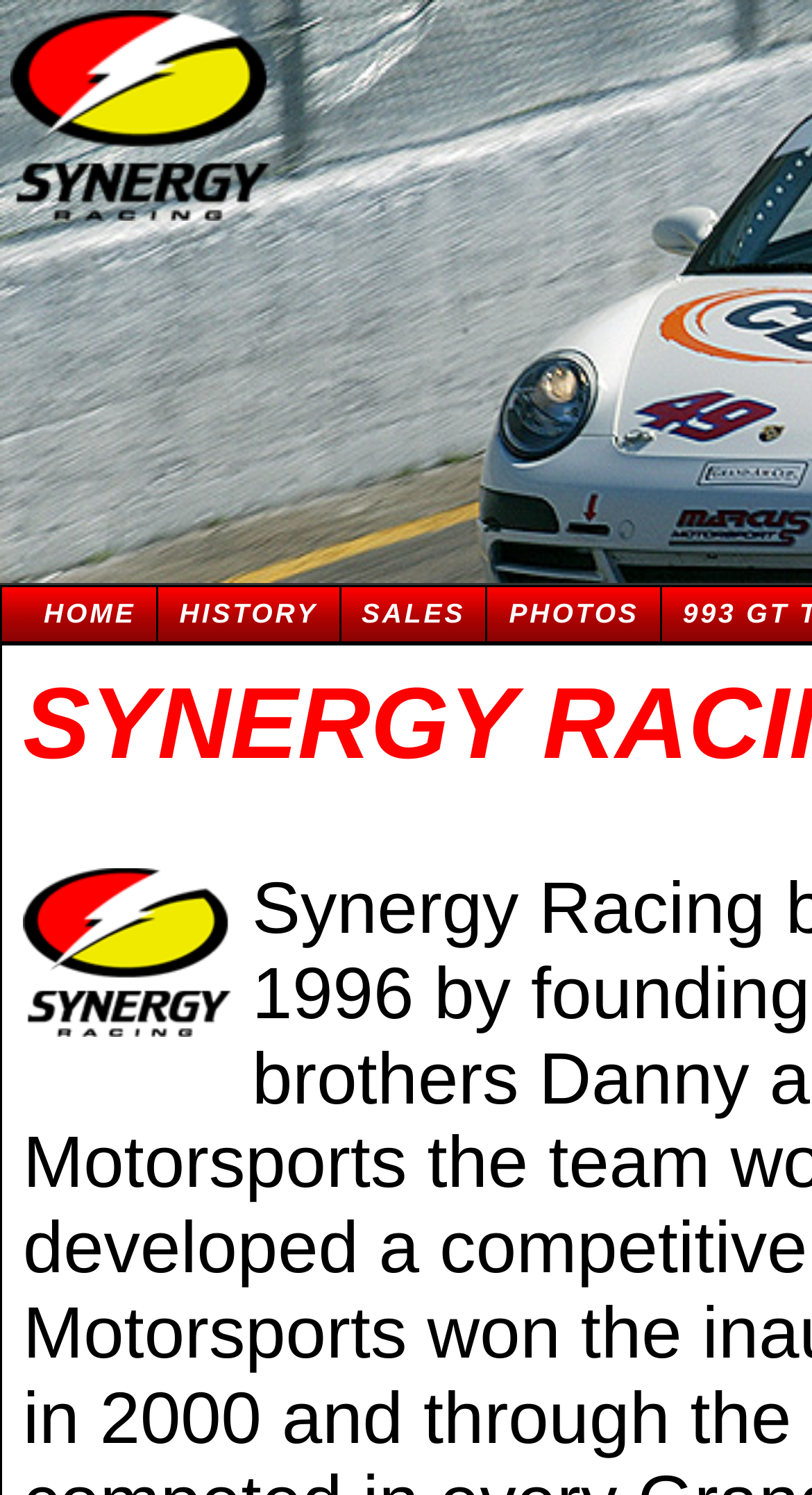Determine the bounding box coordinates for the HTML element mentioned in the following description: "SALES". The coordinates should be a list of four floats ranging from 0 to 1, represented as [left, top, right, bottom].

[0.42, 0.393, 0.601, 0.429]